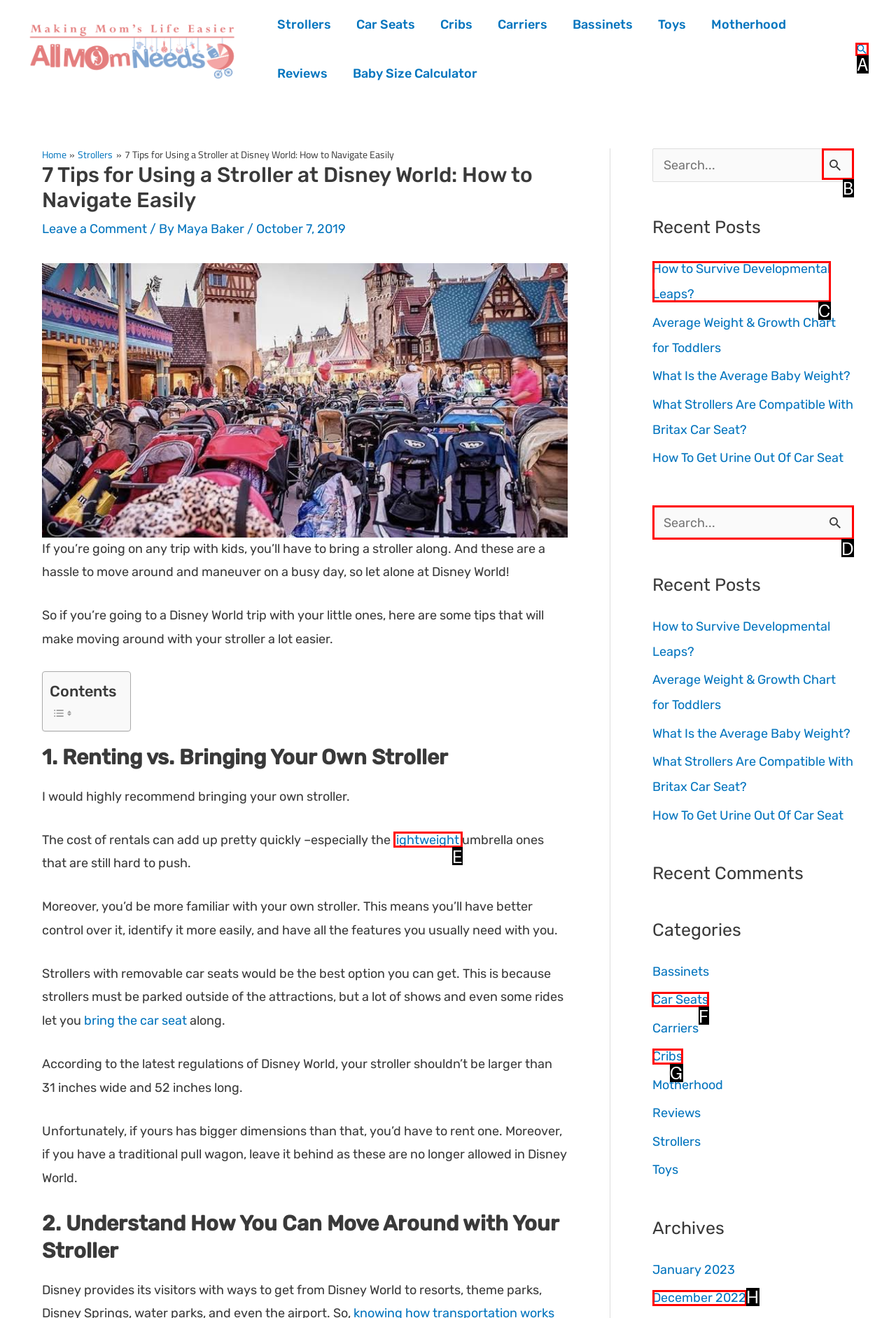Determine the appropriate lettered choice for the task: Navigate to the category of Car Seats. Reply with the correct letter.

F